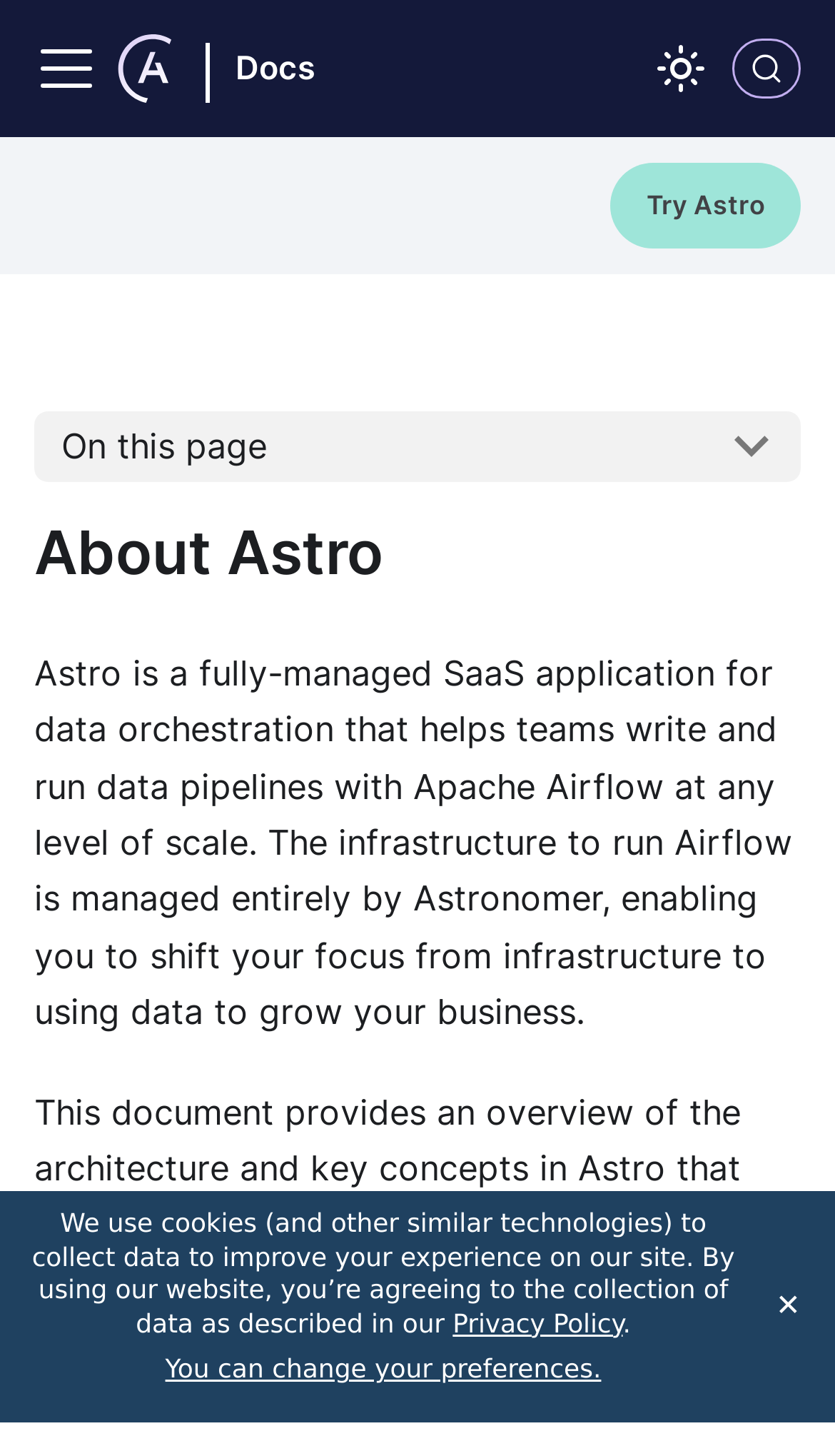Using the details in the image, give a detailed response to the question below:
What is Astronomer?

Based on the webpage content, Astronomer is the company that manages the infrastructure to run Airflow, enabling users to focus on using data to grow their business.